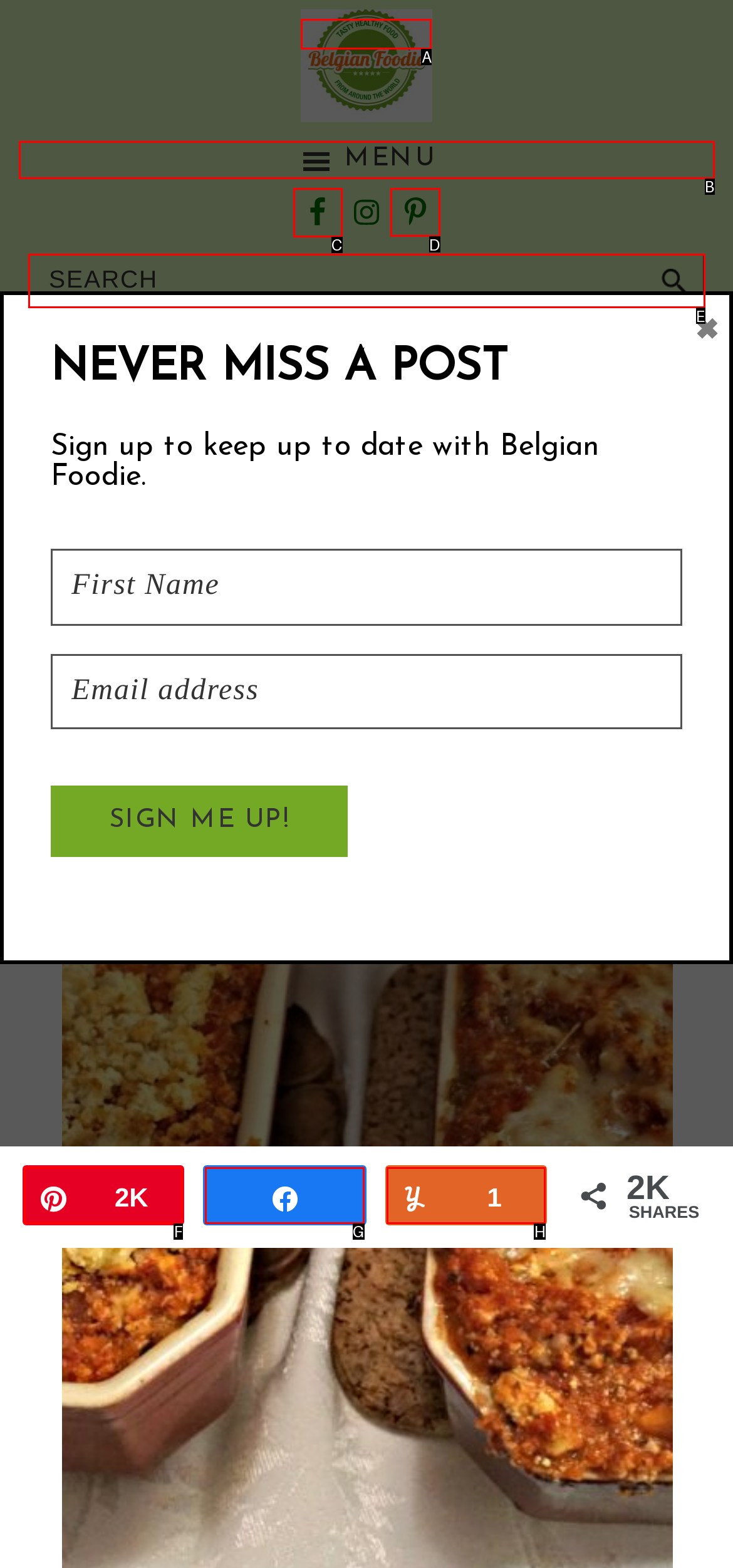For the task: Click the Pinterest link, specify the letter of the option that should be clicked. Answer with the letter only.

D